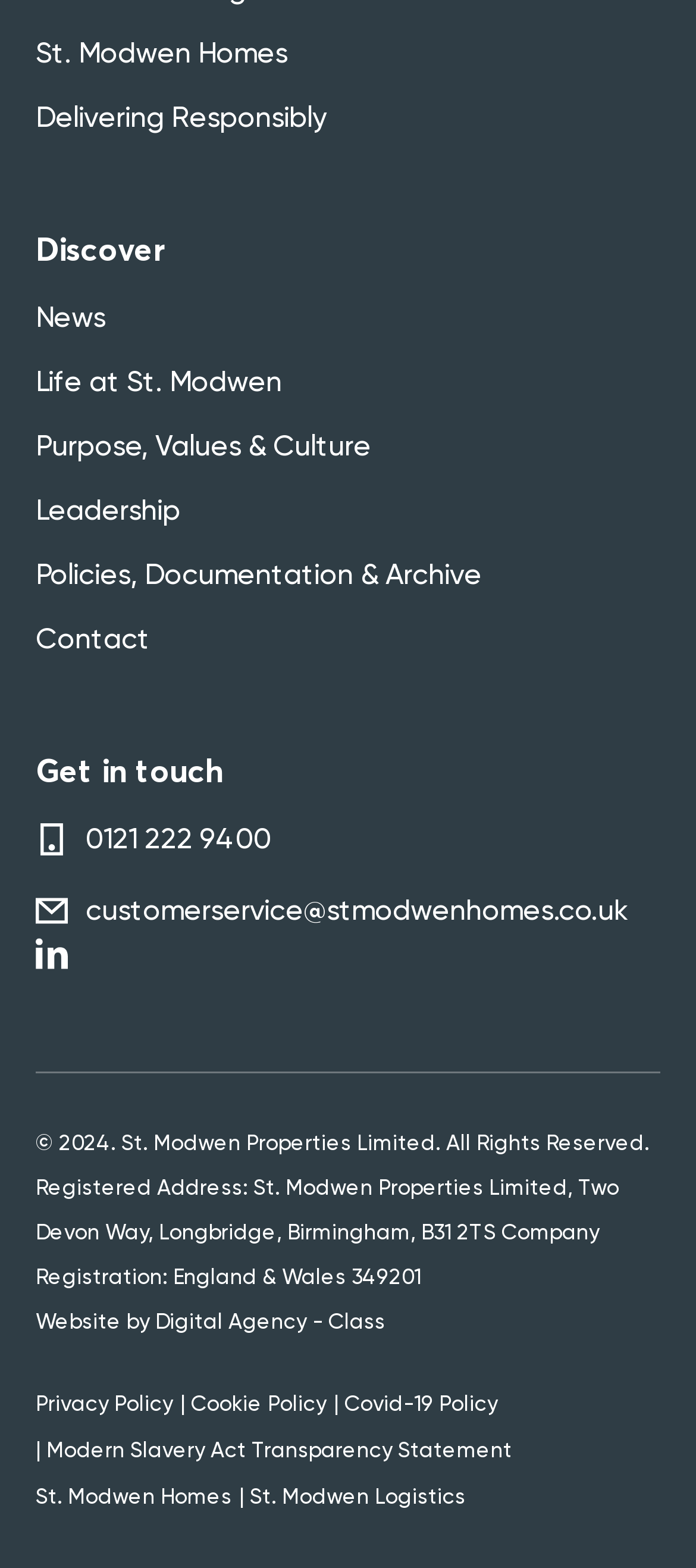Kindly determine the bounding box coordinates of the area that needs to be clicked to fulfill this instruction: "Contact St. Modwen Homes via phone".

[0.051, 0.523, 0.39, 0.548]